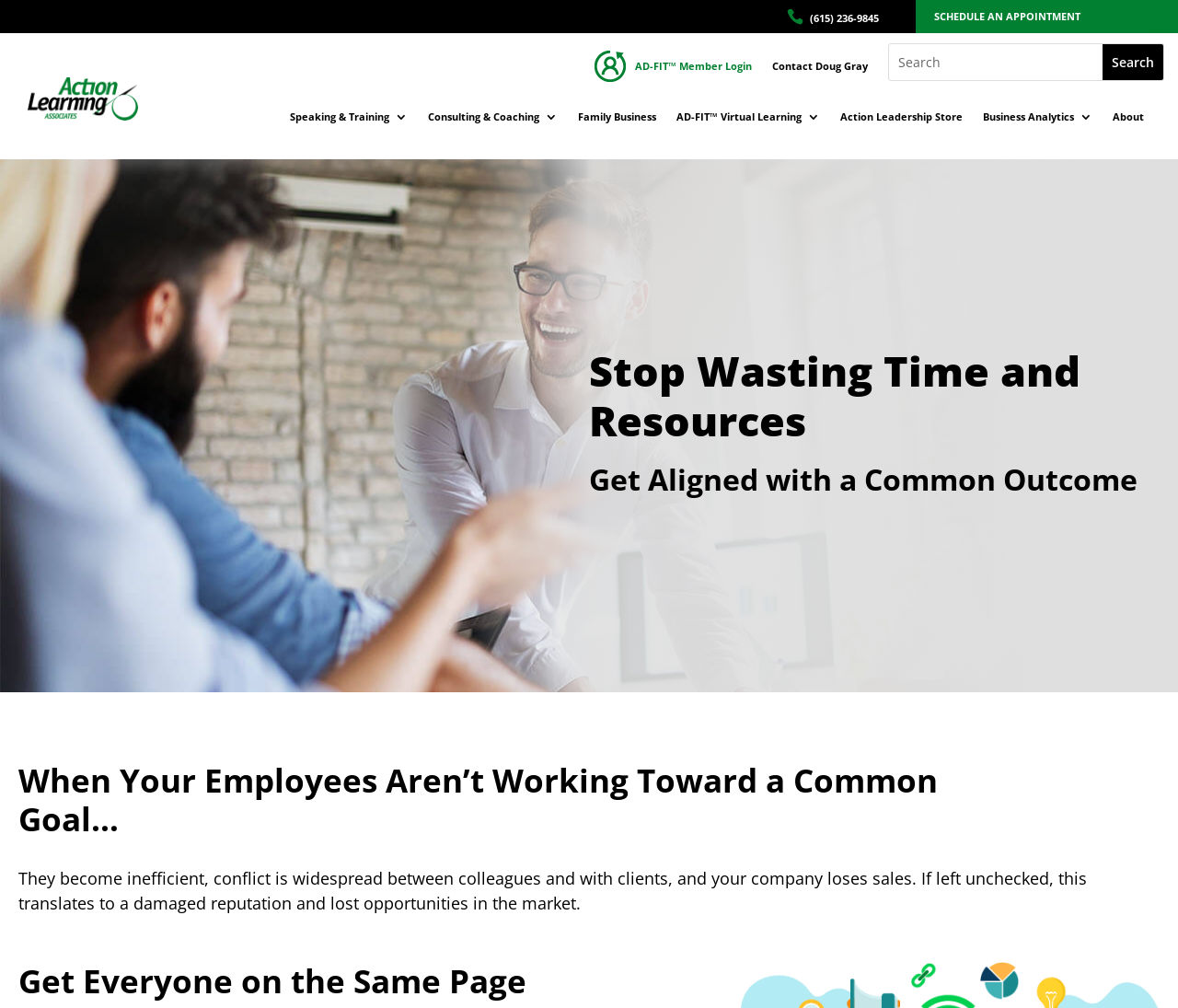Identify the bounding box of the UI element described as follows: "name="s" placeholder="Search"". Provide the coordinates as four float numbers in the range of 0 to 1 [left, top, right, bottom].

[0.755, 0.043, 0.936, 0.079]